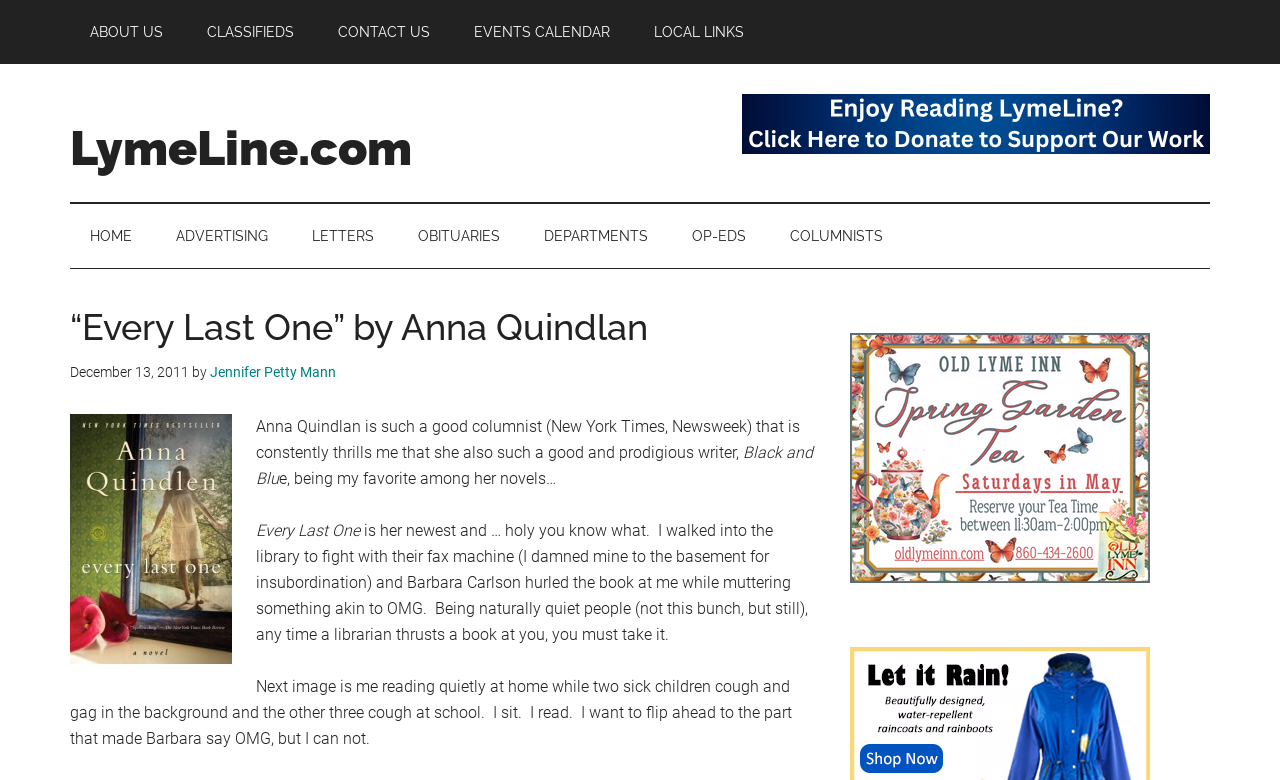Find and generate the main title of the webpage.

“Every Last One” by Anna Quindlan